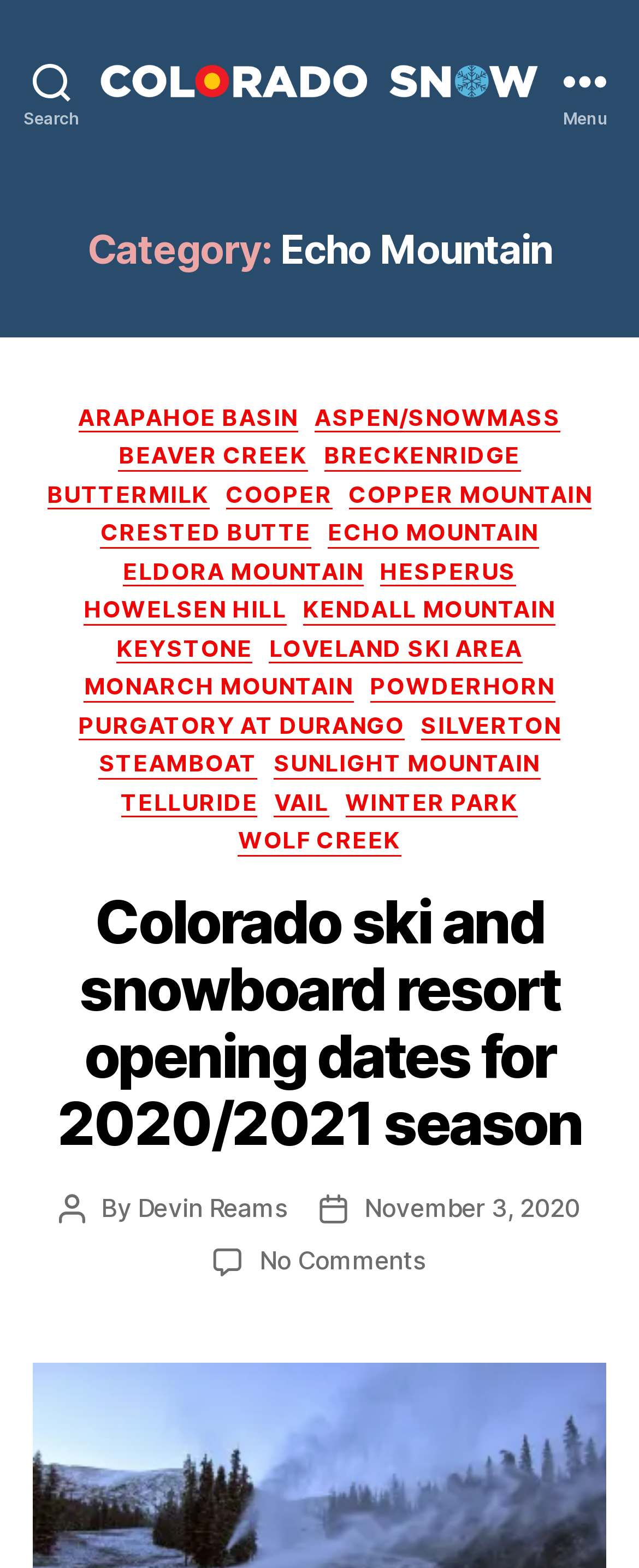Extract the bounding box for the UI element that matches this description: "Buttermilk".

[0.073, 0.306, 0.327, 0.325]